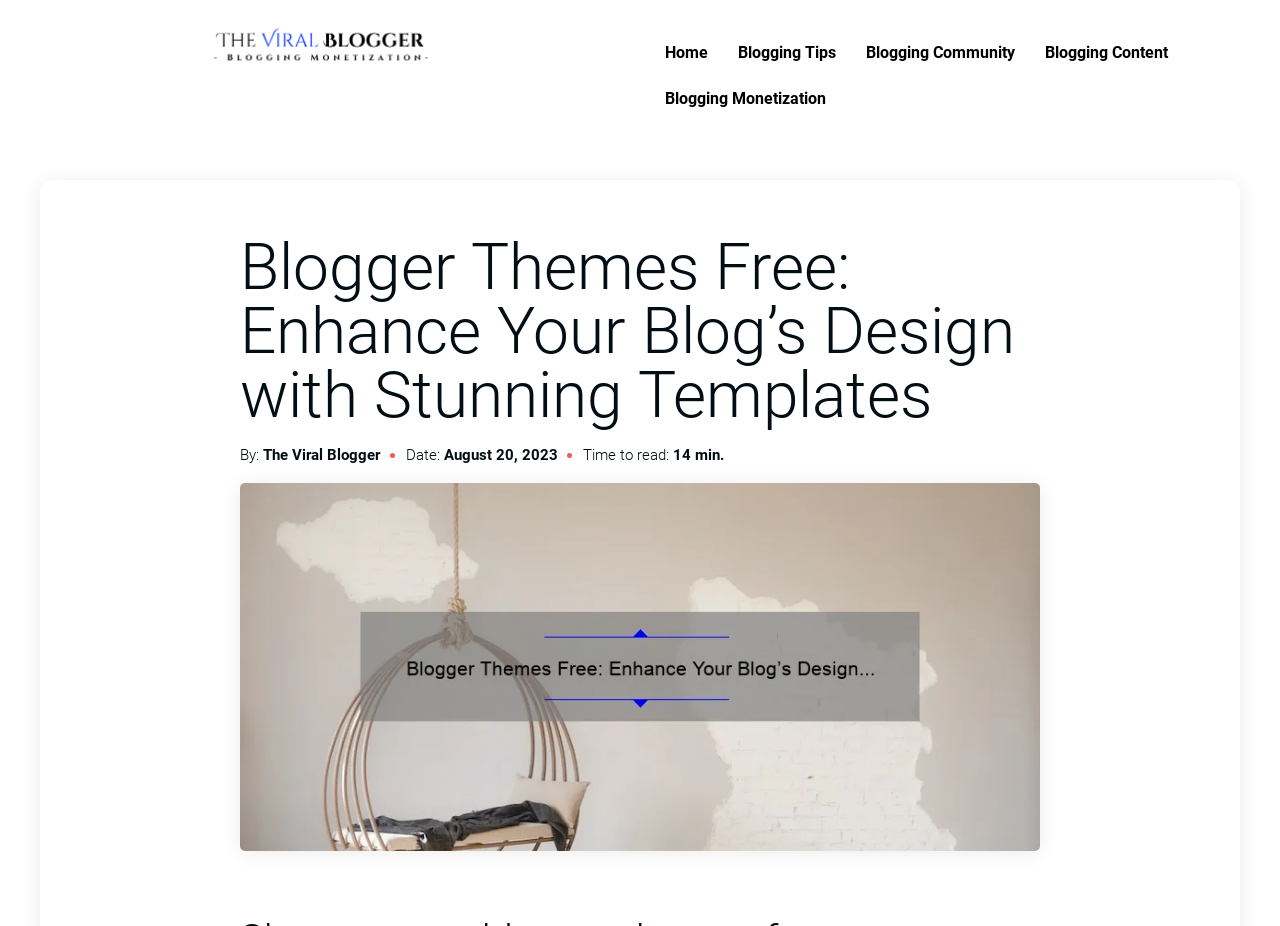Generate a comprehensive description of the webpage content.

The webpage is about blogger themes, specifically free templates to customize the appearance and layout of a blog on the Blogger platform. At the top left, there is a link to "The Viral Blogger" accompanied by an image with the same name. To the right of this, there are four horizontal links: "Home", "Blogging Tips", "Blogging Community", and "Blogging Content". Below these links, there is another link, "Blogging Monetization", positioned slightly above the main content.

The main content is headed by a title, "Blogger Themes Free: Enhance Your Blog’s Design with Stunning Templates", which spans almost the entire width of the page. Below the title, there is a byline, "By: The Viral Blogger", followed by a list of metadata, including the date "August 20, 2023" and the time to read, "14 min.". 

A large image takes up most of the remaining space on the page, likely showcasing an example of a blogger theme. There are no other notable UI elements or text on the page.